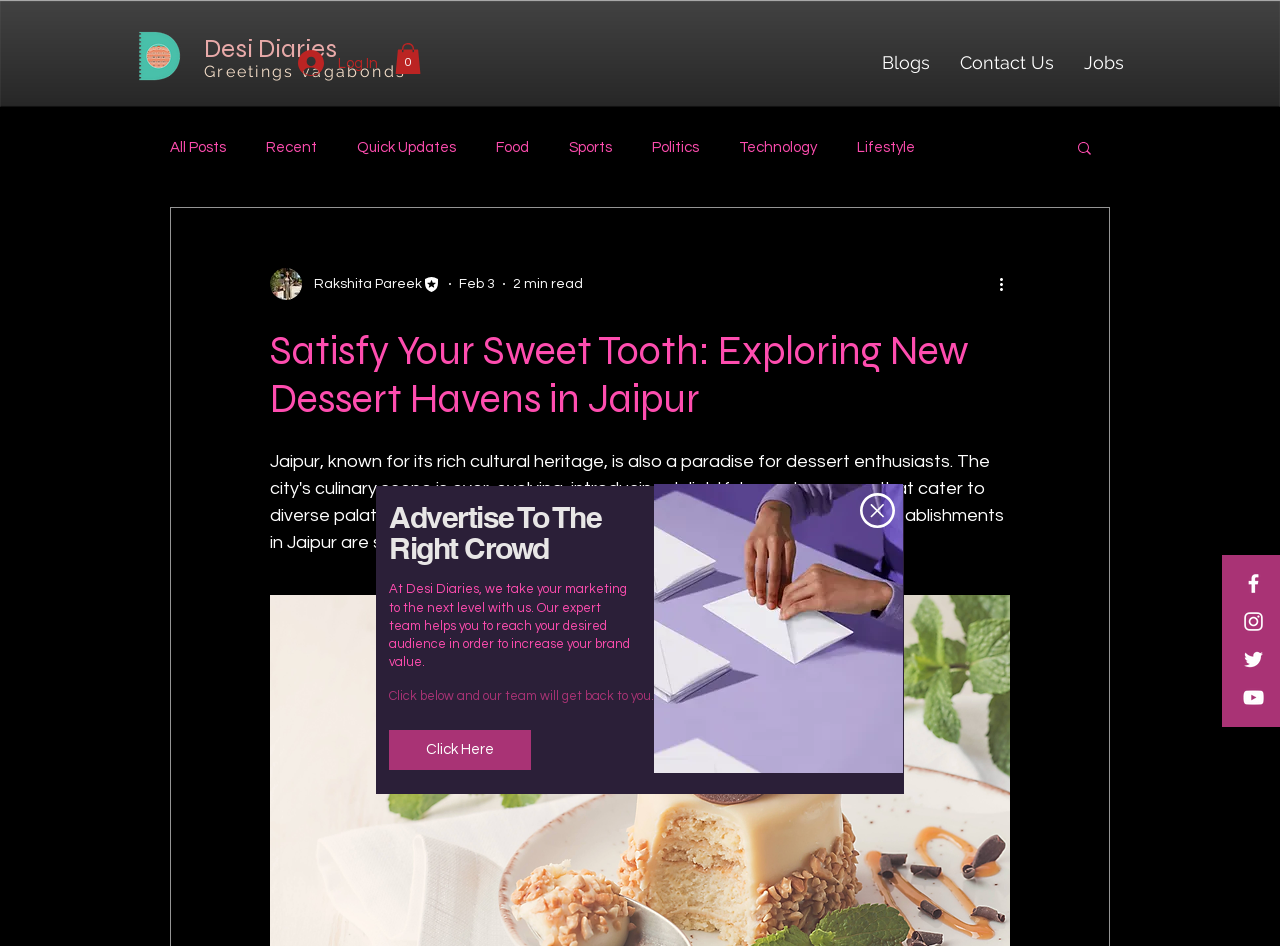Identify the bounding box of the UI component described as: "Desi Diaries".

[0.159, 0.035, 0.263, 0.068]